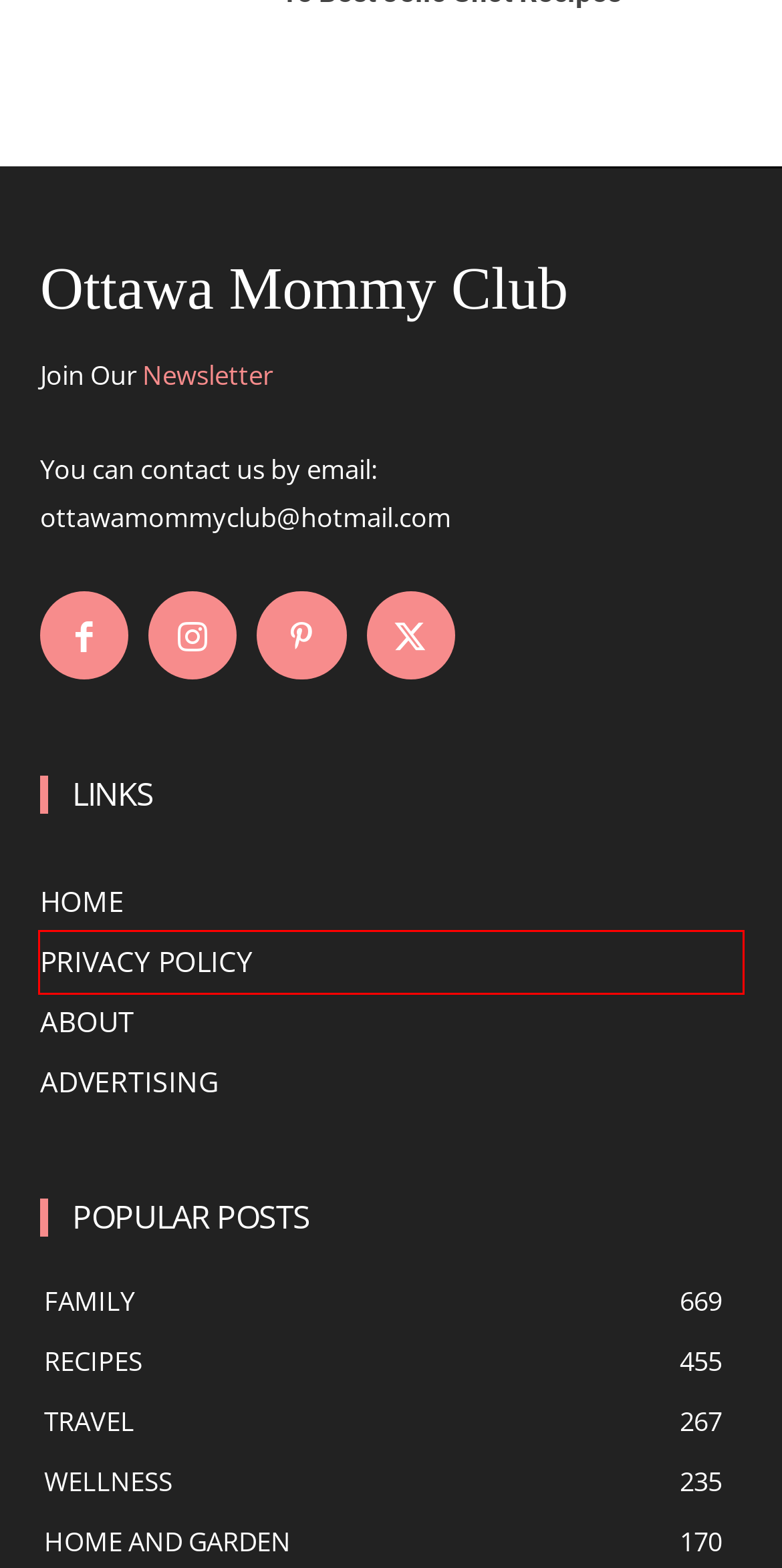Consider the screenshot of a webpage with a red bounding box around an element. Select the webpage description that best corresponds to the new page after clicking the element inside the red bounding box. Here are the candidates:
A. Recipes Archives - Ottawa Mommy Club
B. The Science Behind Genetics, Muscle Growth, and Weight Loss
C. Ottawa Mommy Club Privacy Policy
D. Travel Archives - Ottawa Mommy Club
E. About The Ottawa Mommy Club - OMC
F. Easy Mint Mocha Coffee Recipe - What the Fork
G. Advertising With The Ottawa Mommy Club - OMC
H. Wellness Archives - Ottawa Mommy Club

C